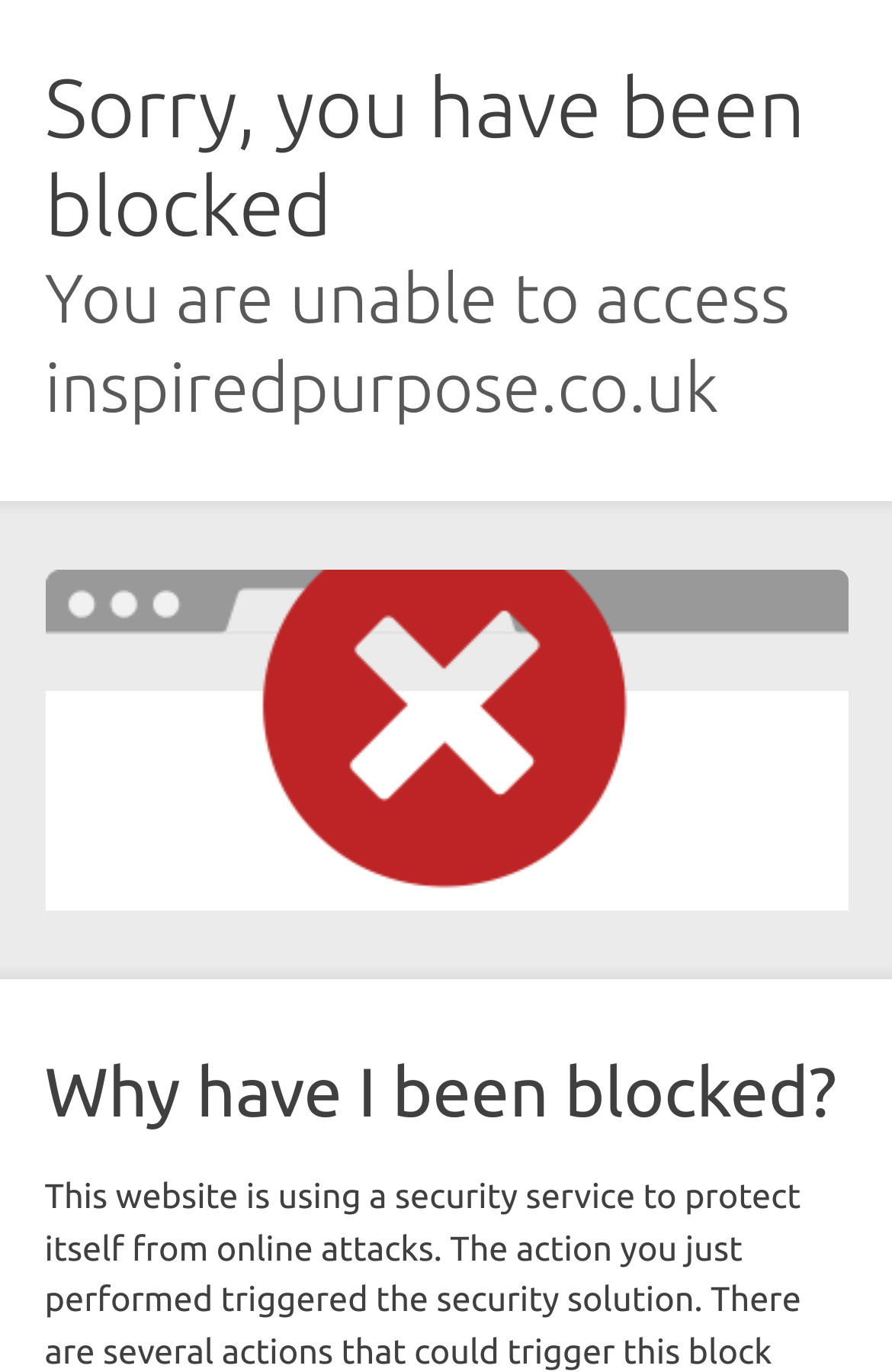Please extract the webpage's main title and generate its text content.

Sorry, you have been blocked